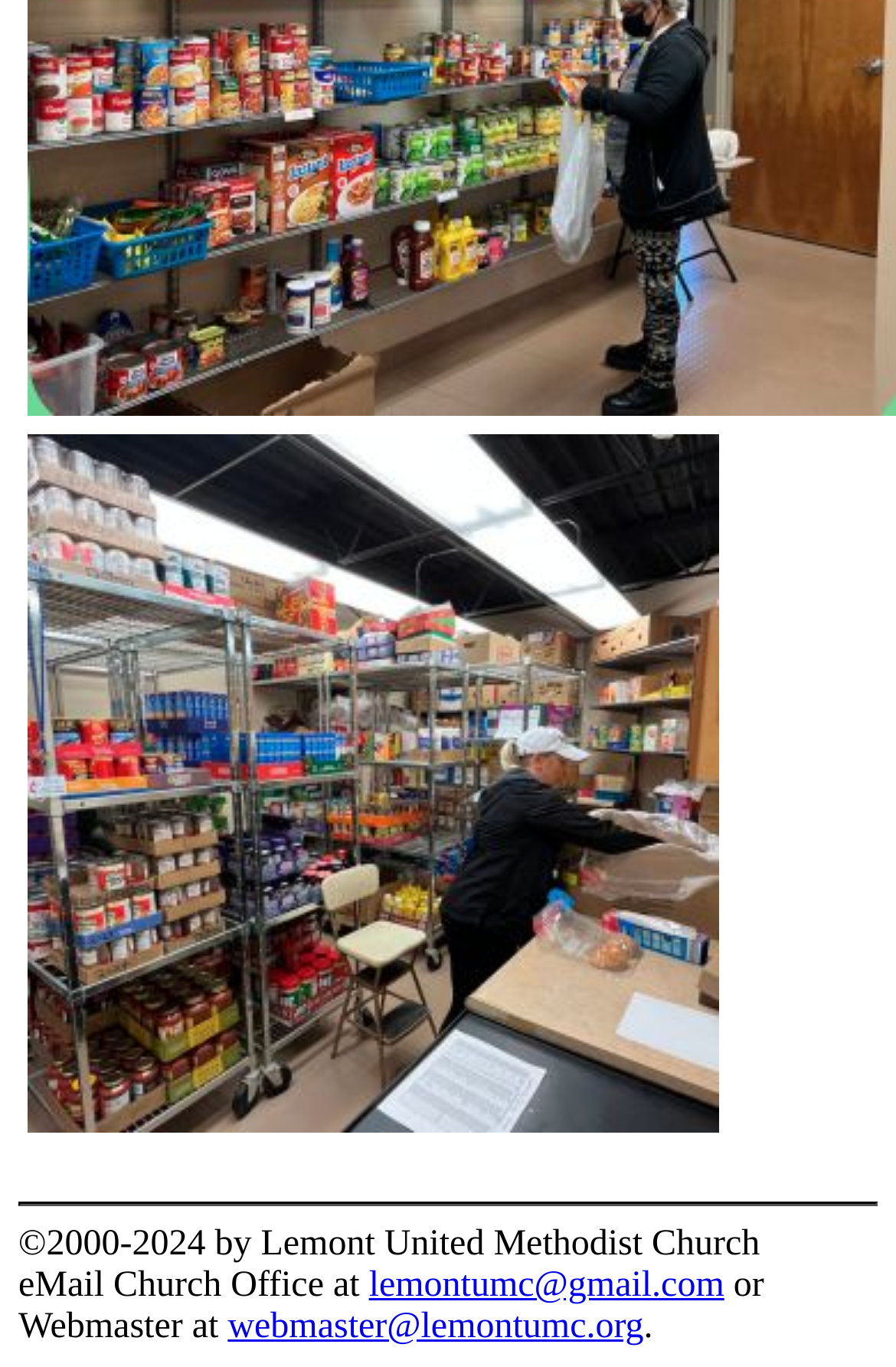What is the name of the church?
Answer the question in as much detail as possible.

I found the name of the church by looking at the copyright information at the bottom of the page, which states '©2000-2024 by Lemont United Methodist Church'.